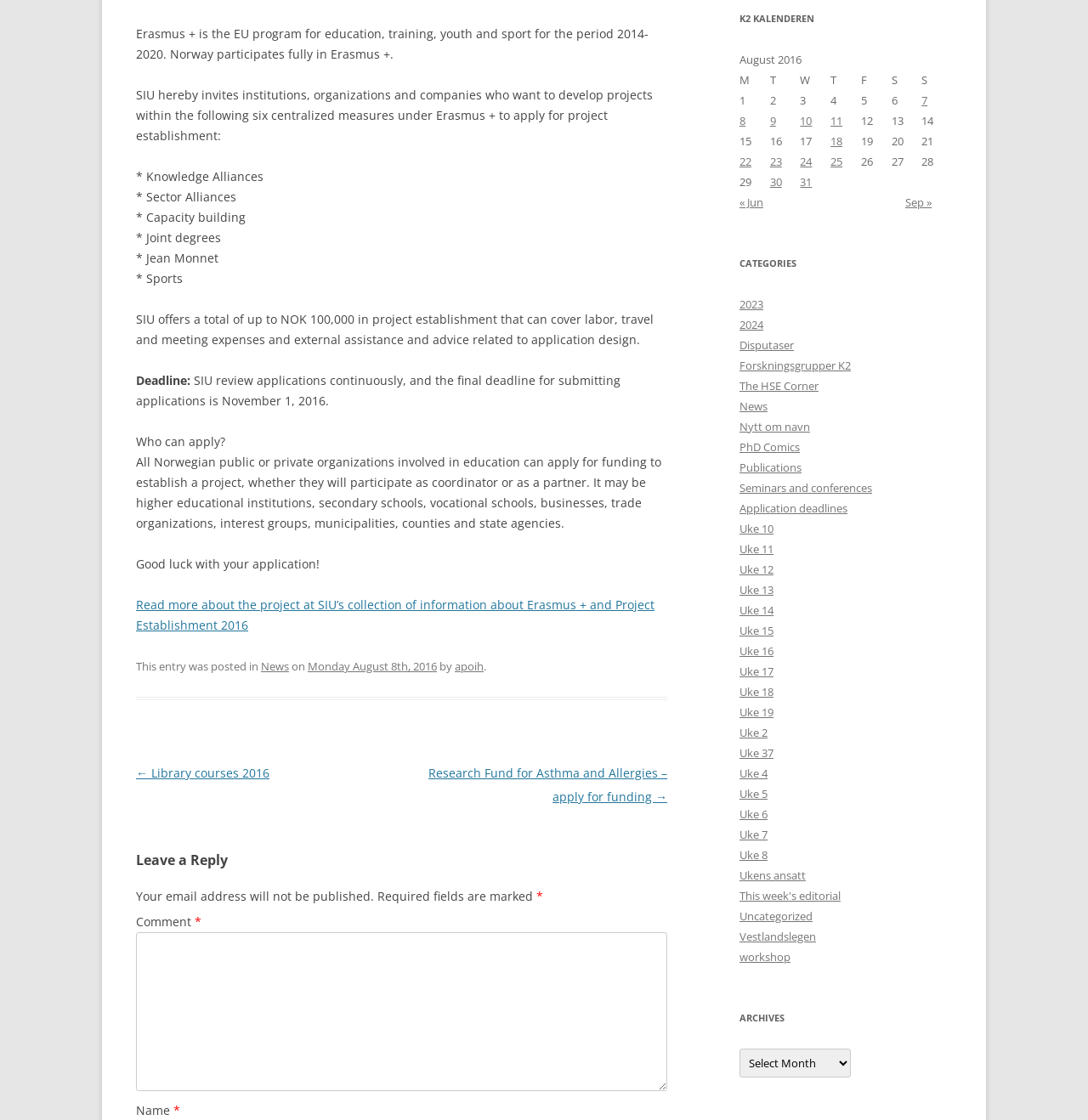Please determine the bounding box coordinates for the UI element described as: "Publications".

[0.68, 0.41, 0.737, 0.424]